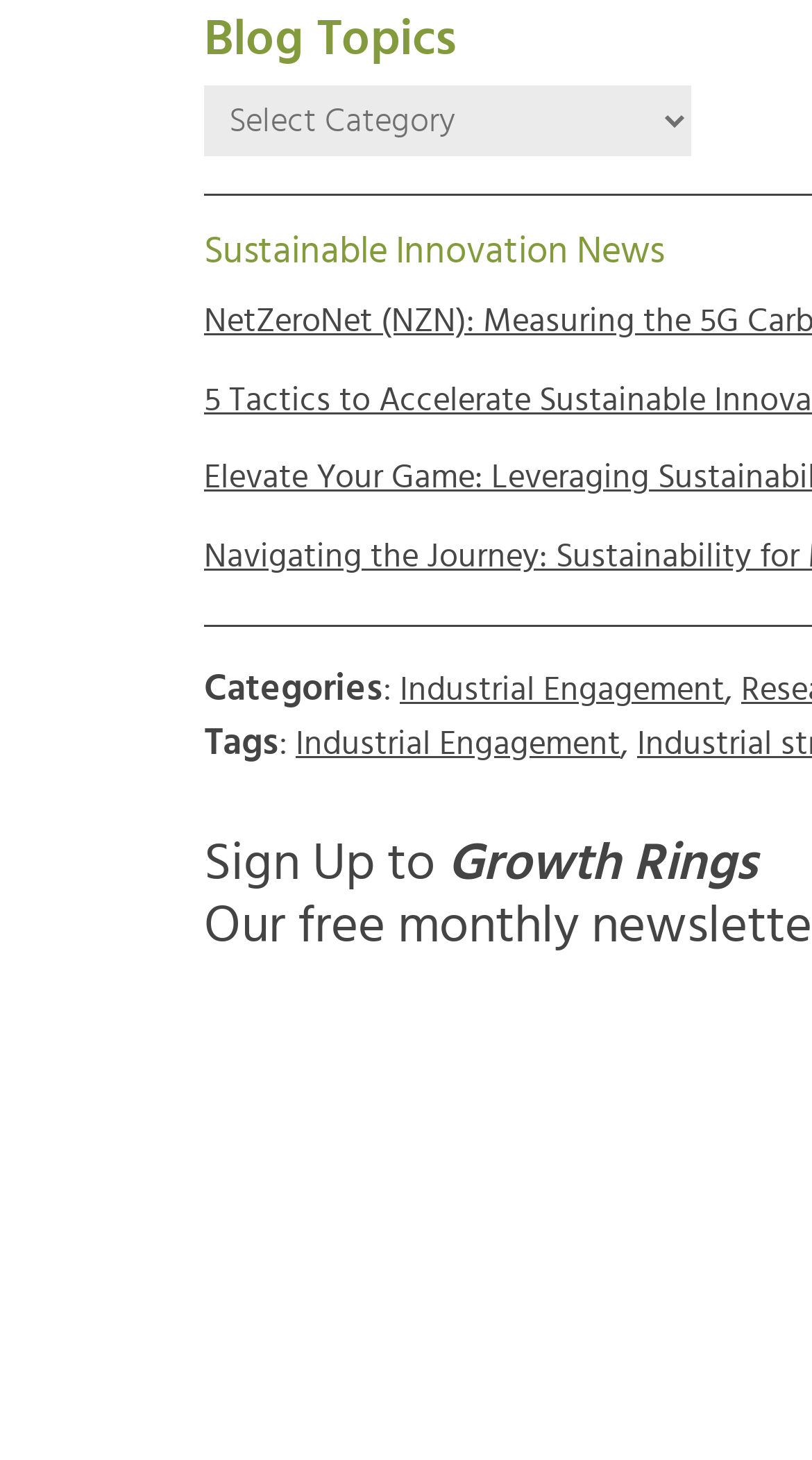Provide a single word or phrase to answer the given question: 
What is the separator used between tags?

,